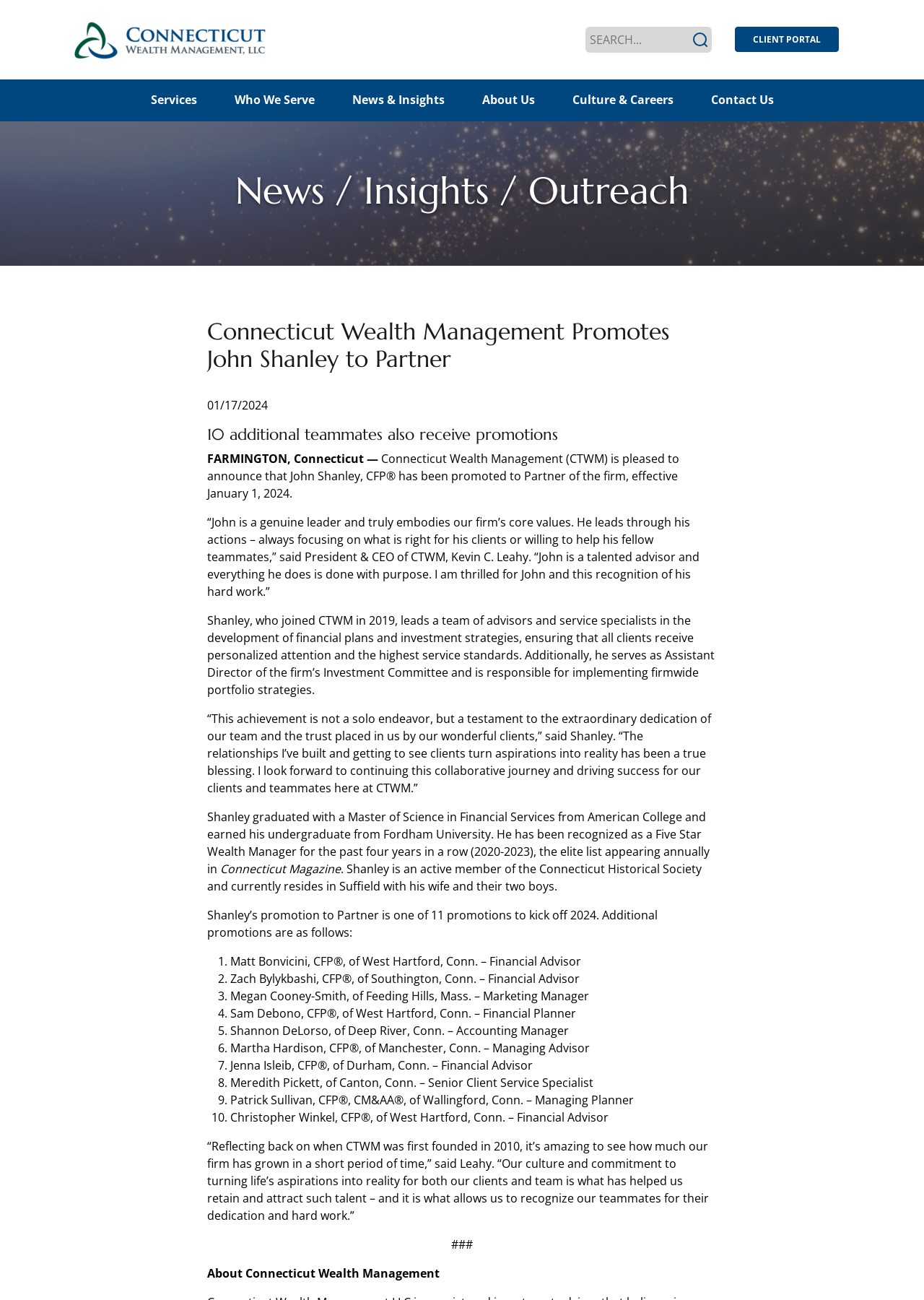How many teammates received promotions?
Look at the webpage screenshot and answer the question with a detailed explanation.

I counted the number of promotions mentioned in the list that starts with 'Shanley’s promotion to Partner is one of 11 promotions to kick off 2024.' and ends with 'Christopher Winkel, CFP®, of West Hartford, Conn. – Financial Advisor'.